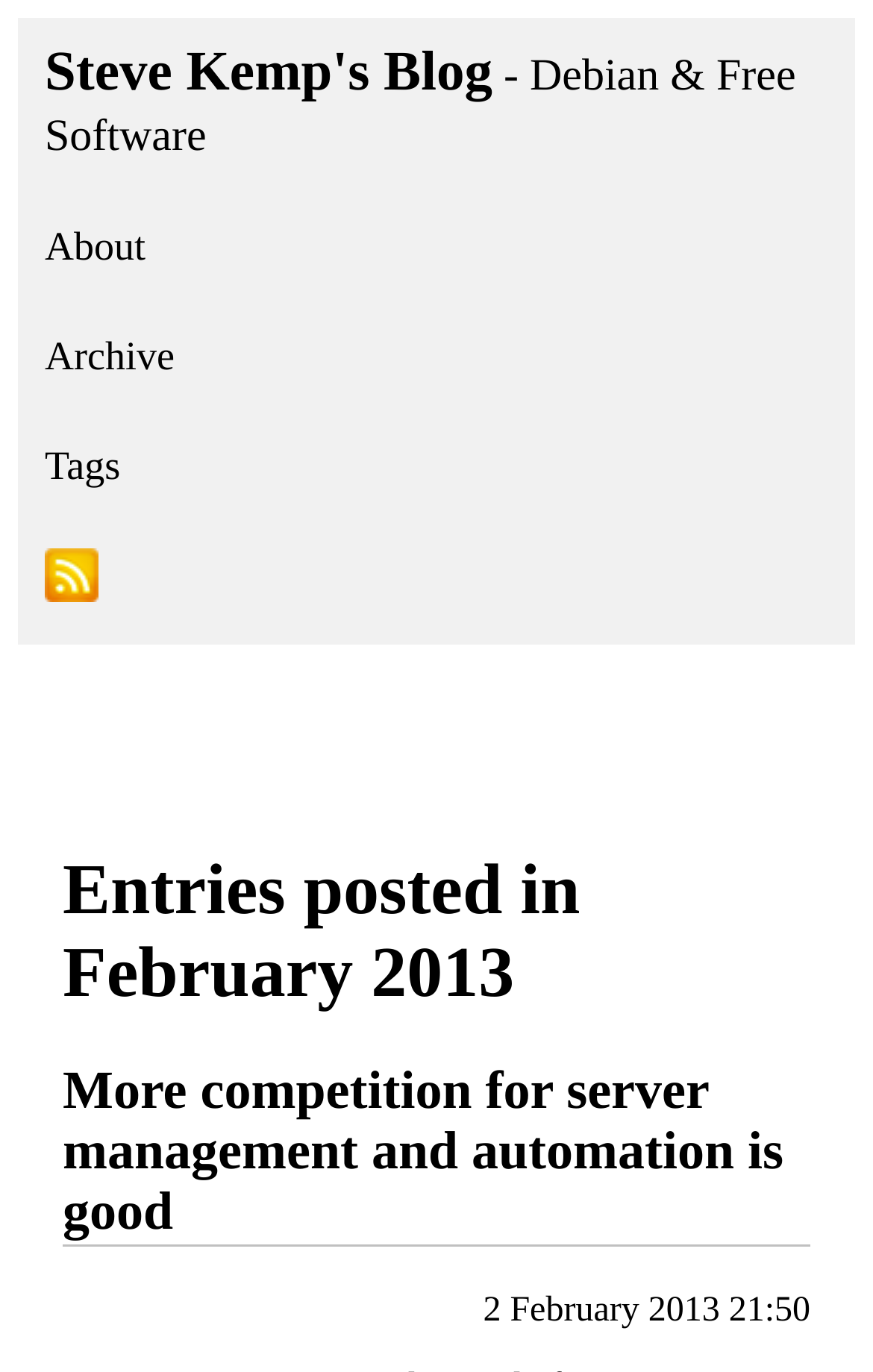What time was the first post published?
Identify the answer in the screenshot and reply with a single word or phrase.

21:50